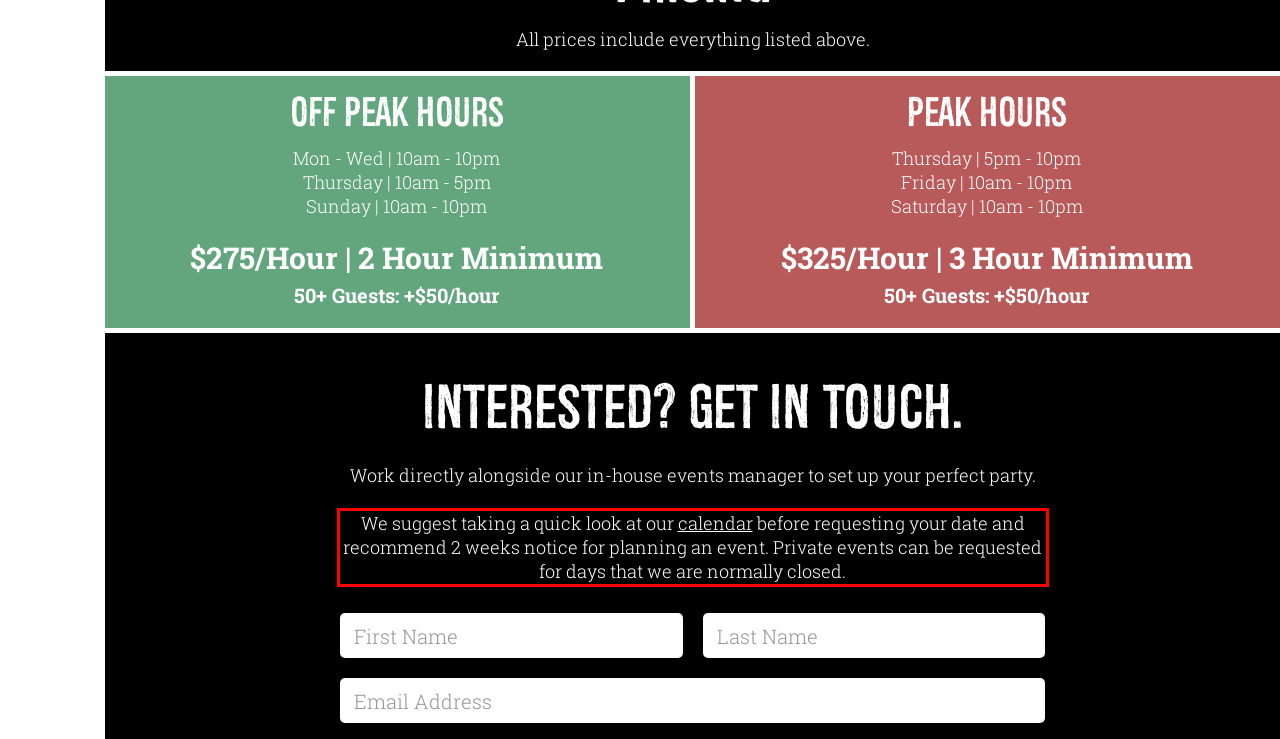Please perform OCR on the text content within the red bounding box that is highlighted in the provided webpage screenshot.

We suggest taking a quick look at our calendar before requesting your date and recommend 2 weeks notice for planning an event. Private events can be requested for days that we are normally closed.